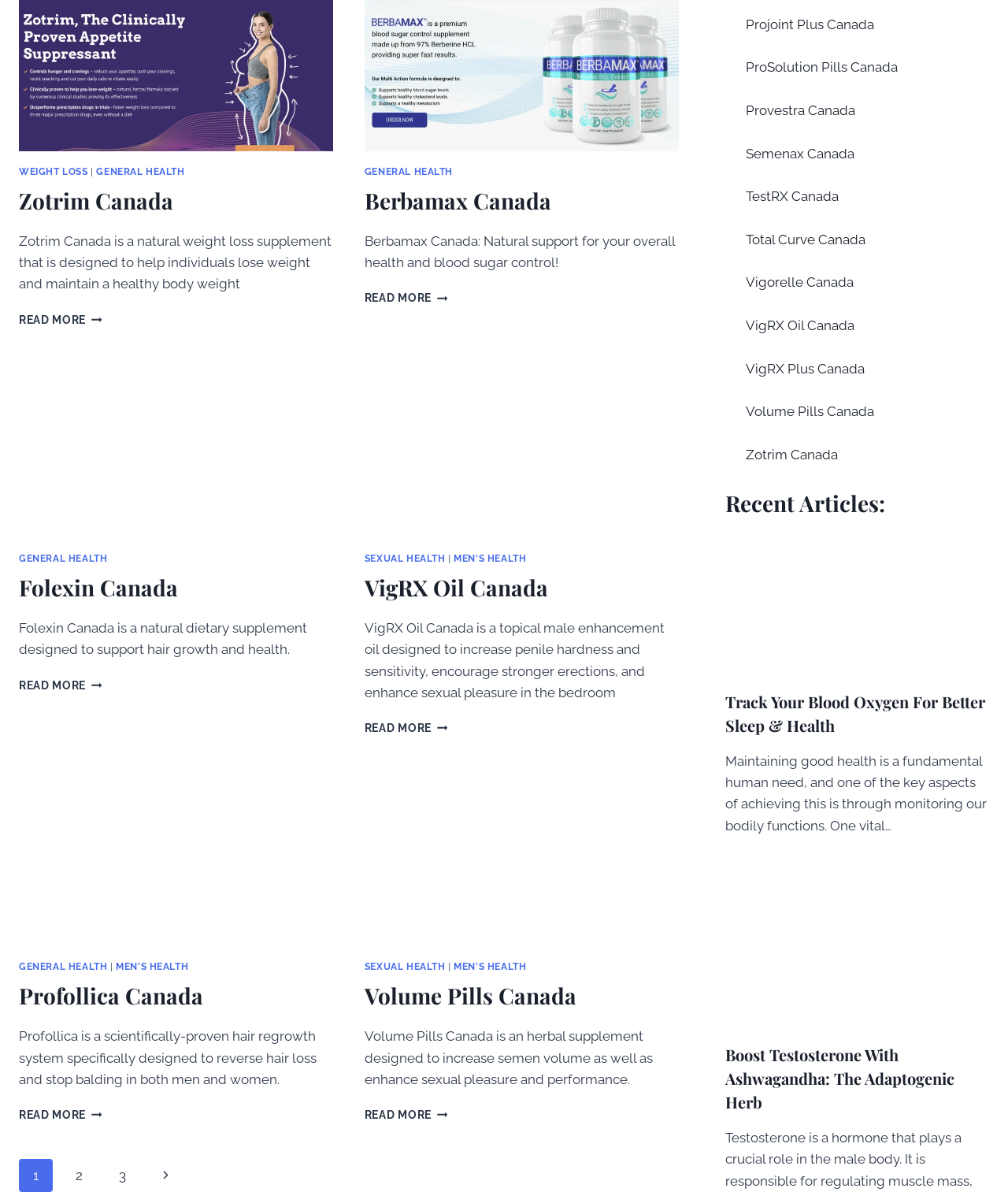Is there a navigation section on this webpage?
Using the information presented in the image, please offer a detailed response to the question.

I looked at the bottom of the webpage and found a navigation section with links to page numbers and a 'Next Page' button, which allows users to navigate through multiple pages.